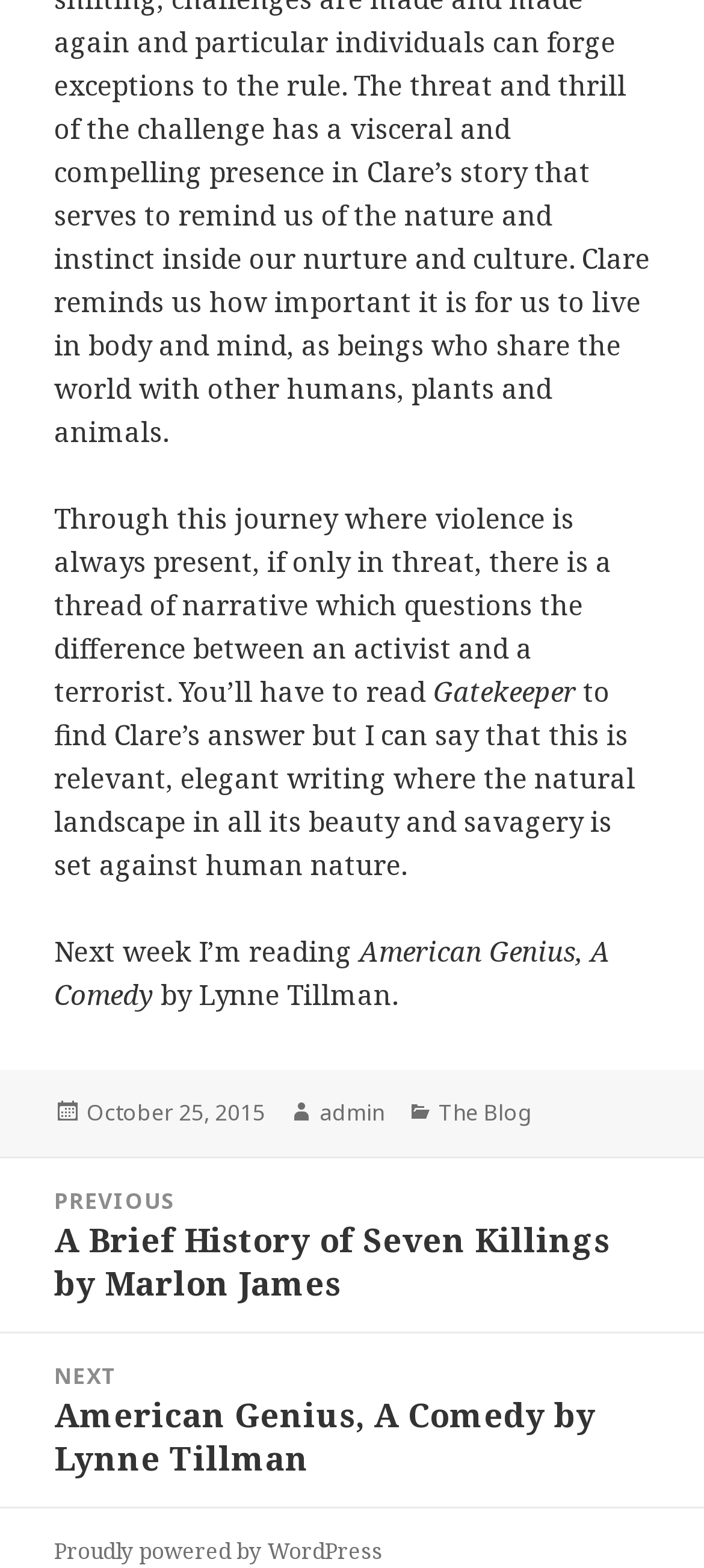Give the bounding box coordinates for the element described as: "parent_node: Pastor Heather Harding".

None